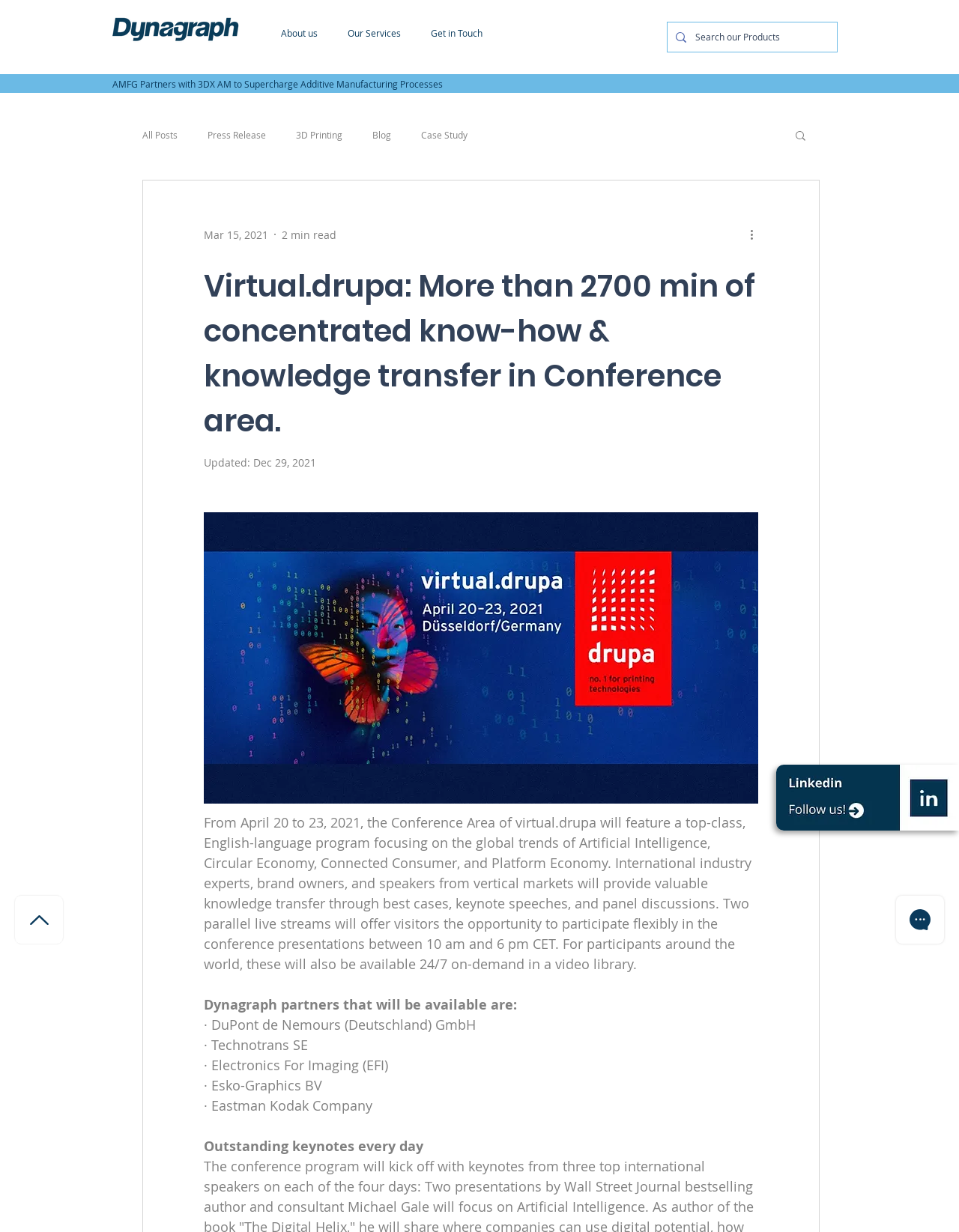Please provide a comprehensive answer to the question below using the information from the image: How many parallel live streams will be available?

The webpage states that 'Two parallel live streams will offer visitors the opportunity to participate flexibly in the conference presentations', indicating the number of live streams available.